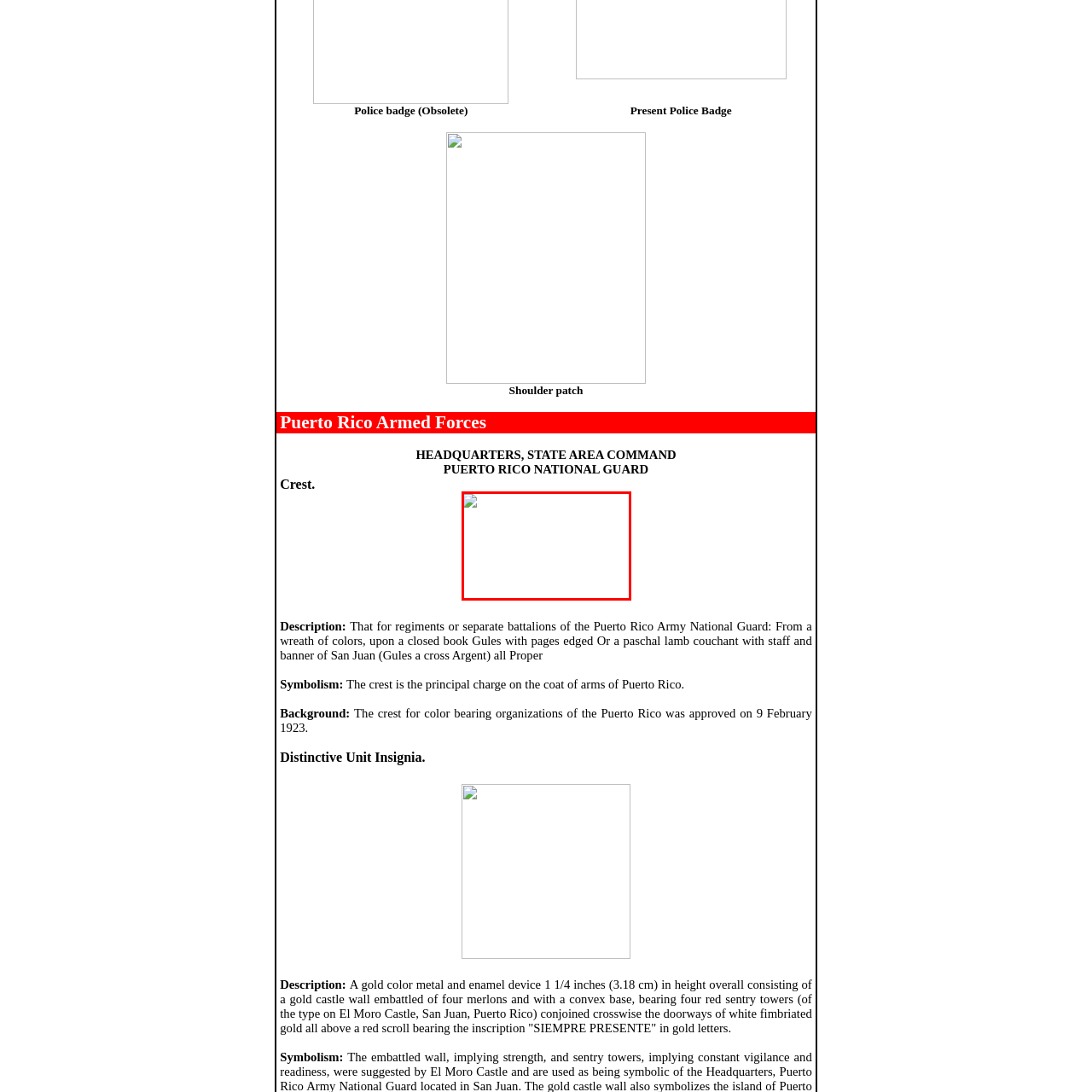View the image surrounded by the red border, What is the significance of the patch's design?
 Answer using a single word or phrase.

Reinforces pride of service